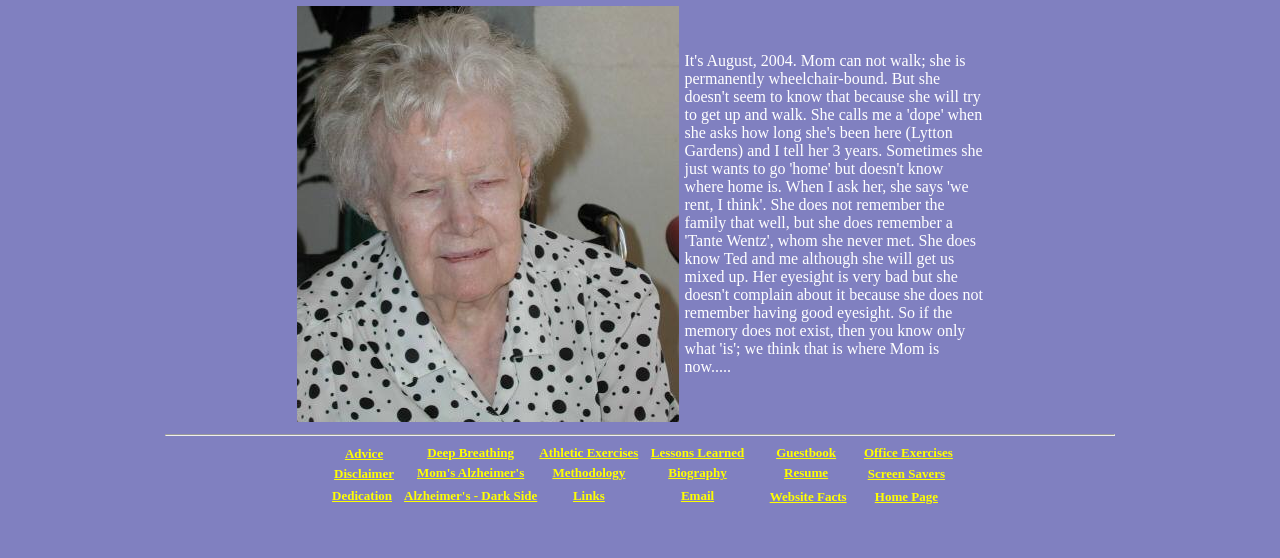Give a one-word or one-phrase response to the question:
What is the main topic of this webpage?

Alzheimer's